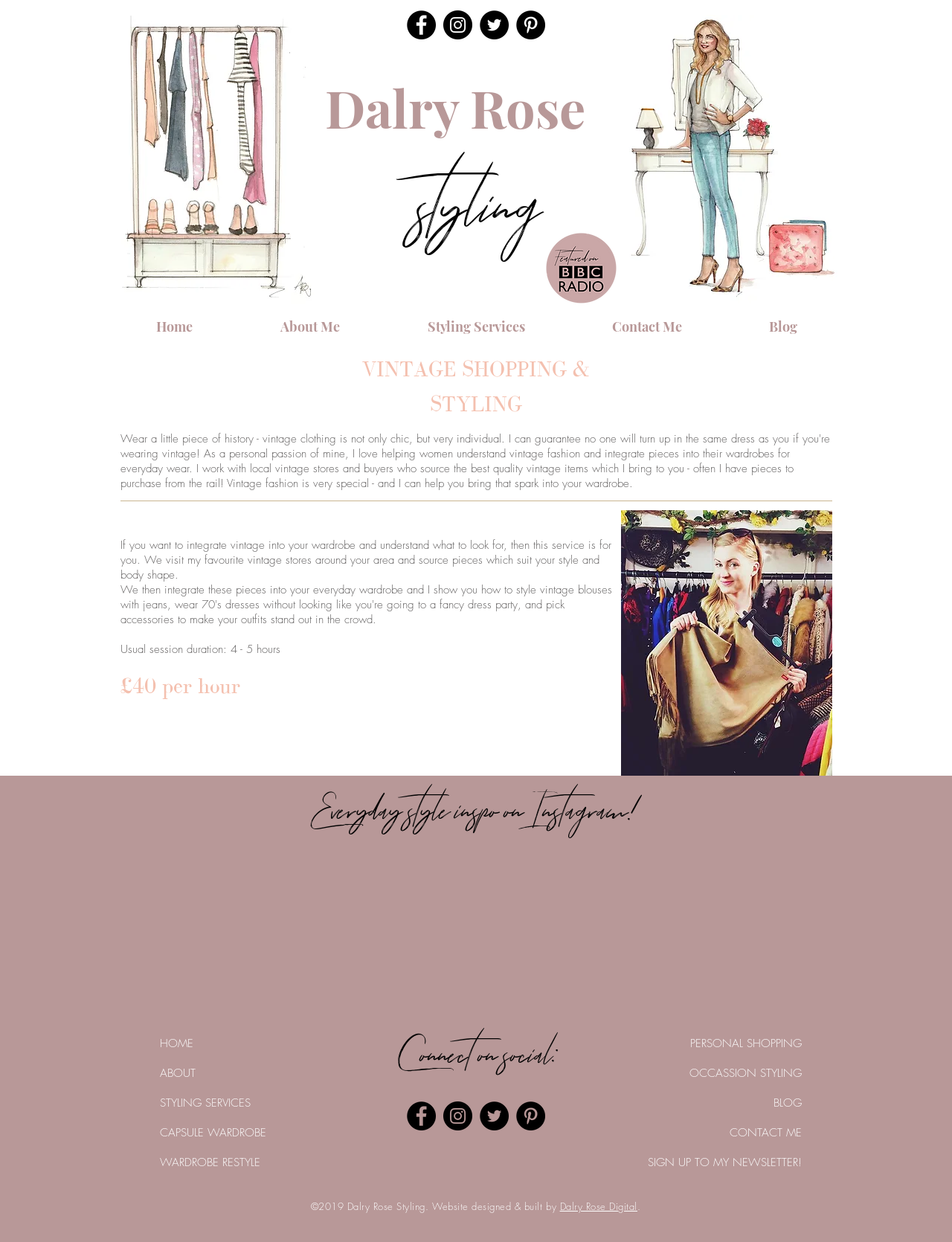Kindly determine the bounding box coordinates for the clickable area to achieve the given instruction: "Read the blog".

[0.762, 0.252, 0.883, 0.274]